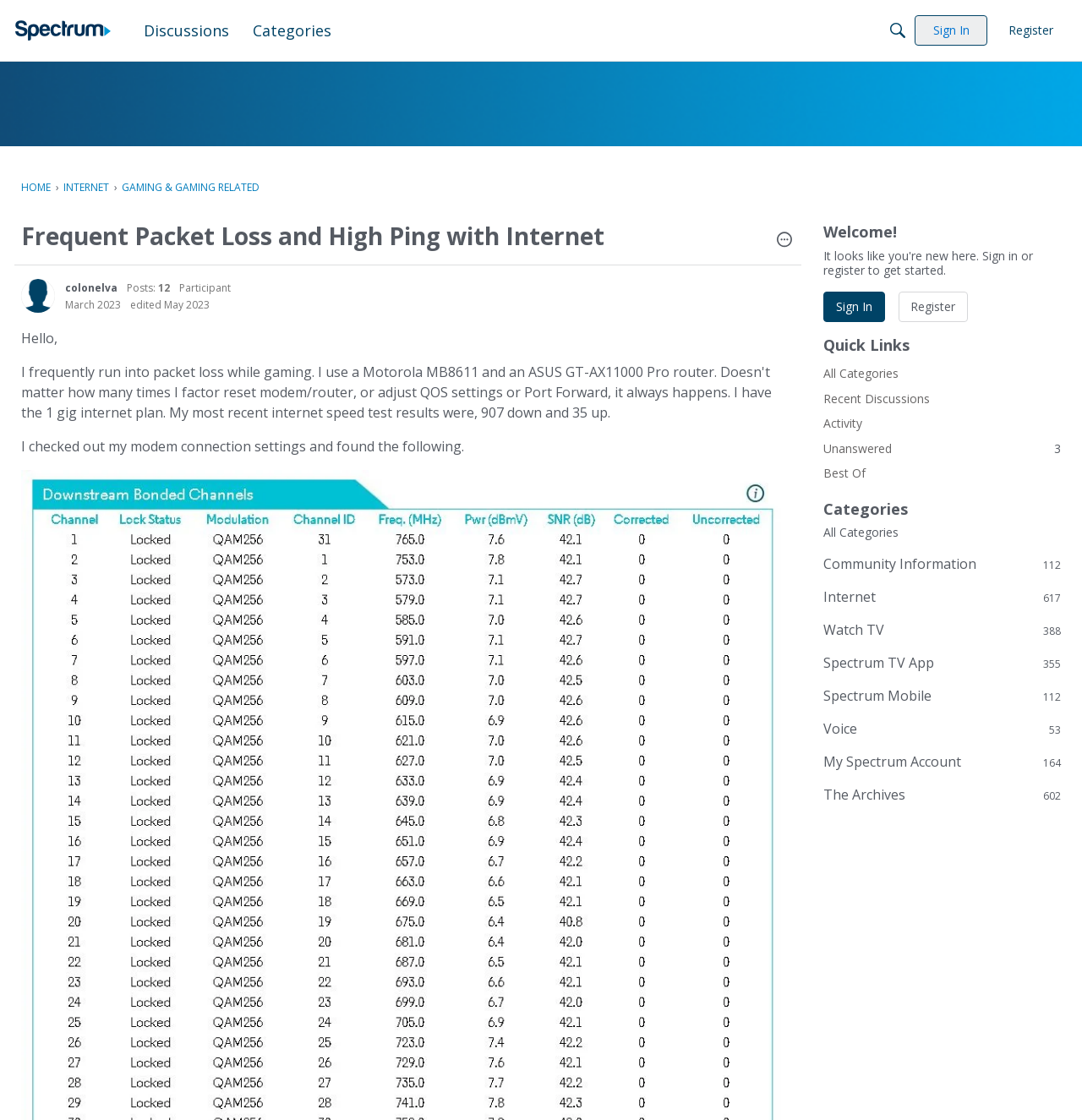What is the name of the community?
Look at the screenshot and provide an in-depth answer.

The name of the community can be inferred from the root element 'Frequent Packet Loss and High Ping with Internet — Spectrum Community' which suggests that the webpage is part of the Spectrum Community.